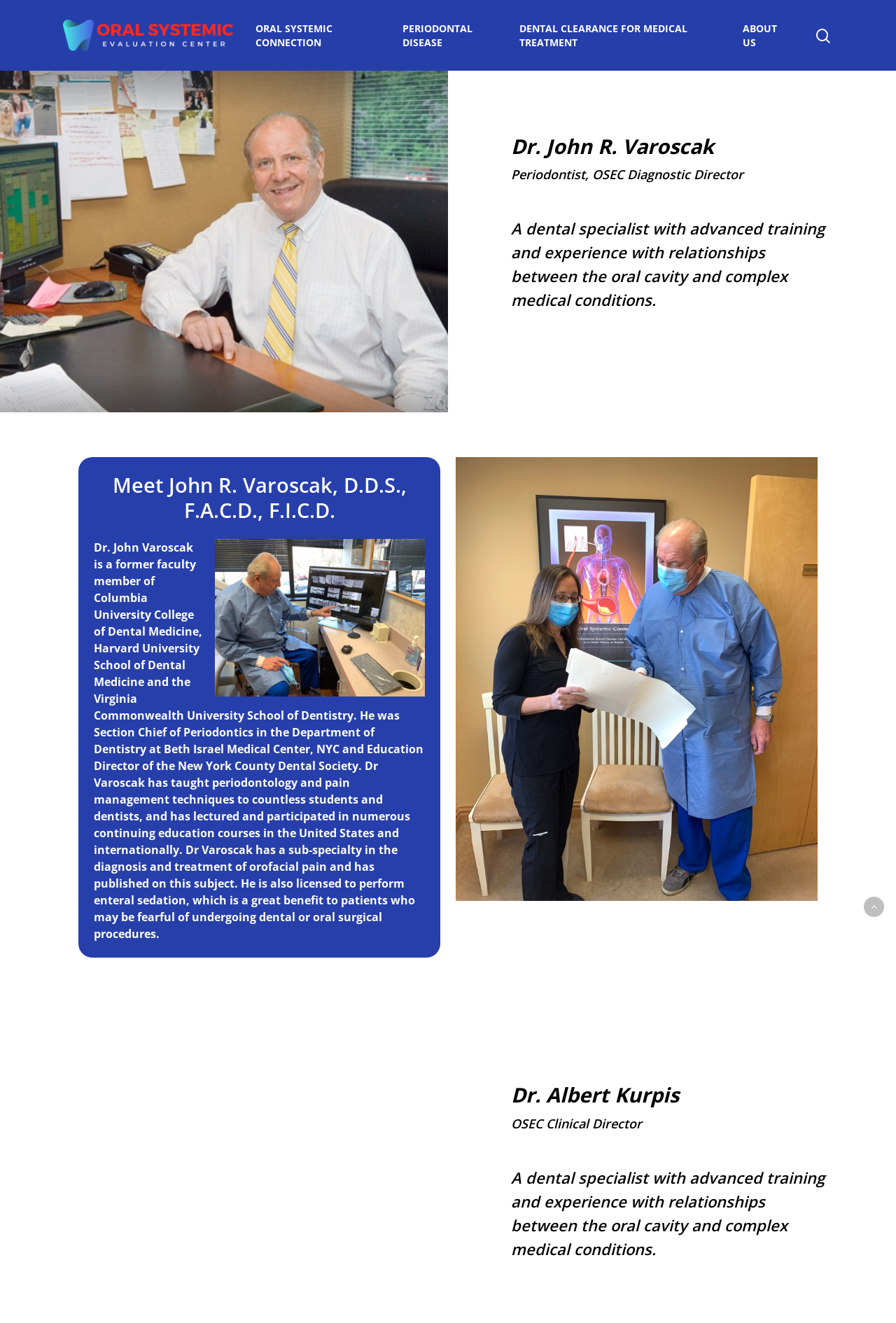Provide a short answer using a single word or phrase for the following question: 
What is Dr. John Varoscak's former affiliation?

Columbia University College of Dental Medicine